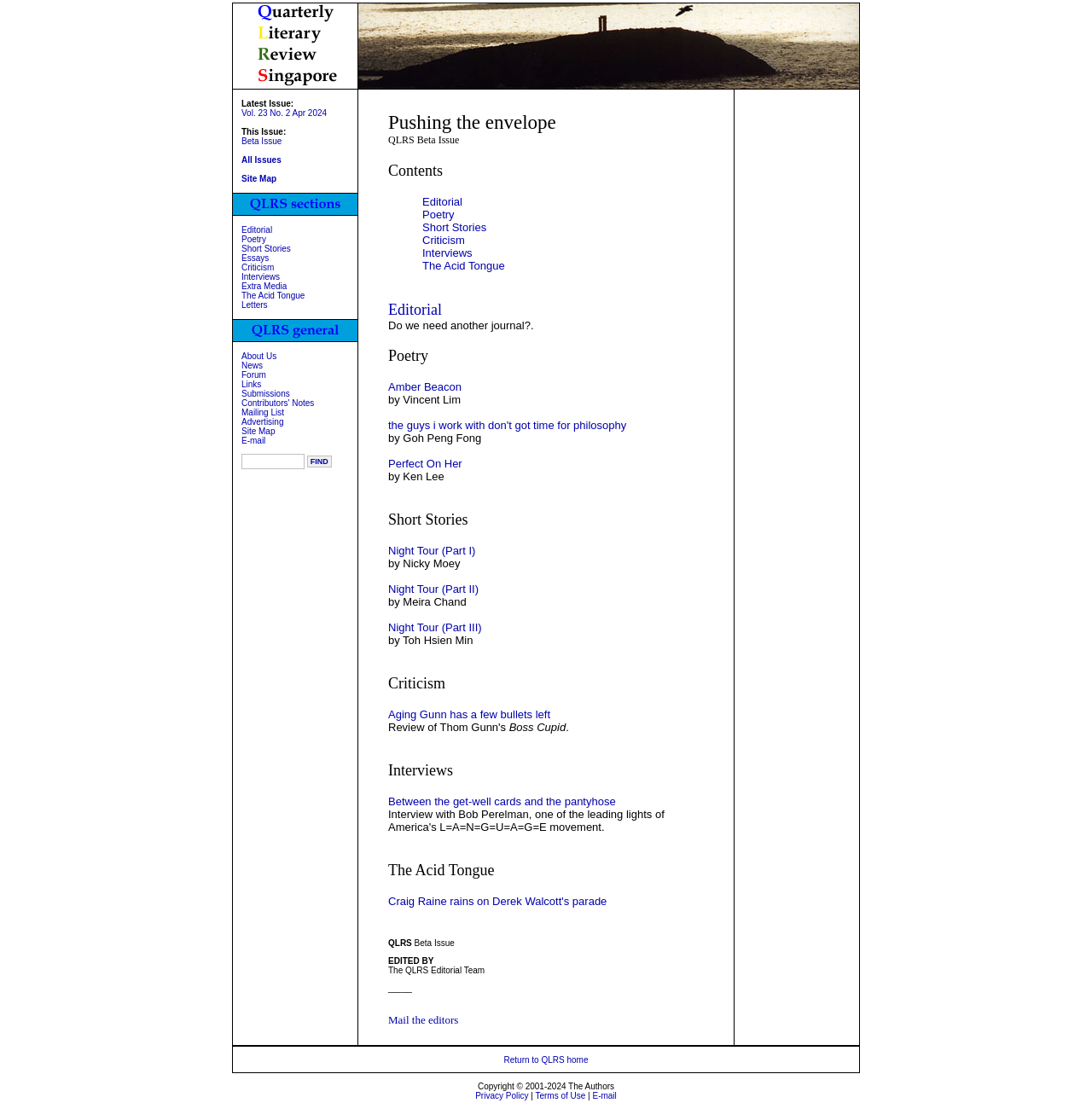Identify the coordinates of the bounding box for the element described below: "Night Tour (Part II)". Return the coordinates as four float numbers between 0 and 1: [left, top, right, bottom].

[0.355, 0.528, 0.438, 0.54]